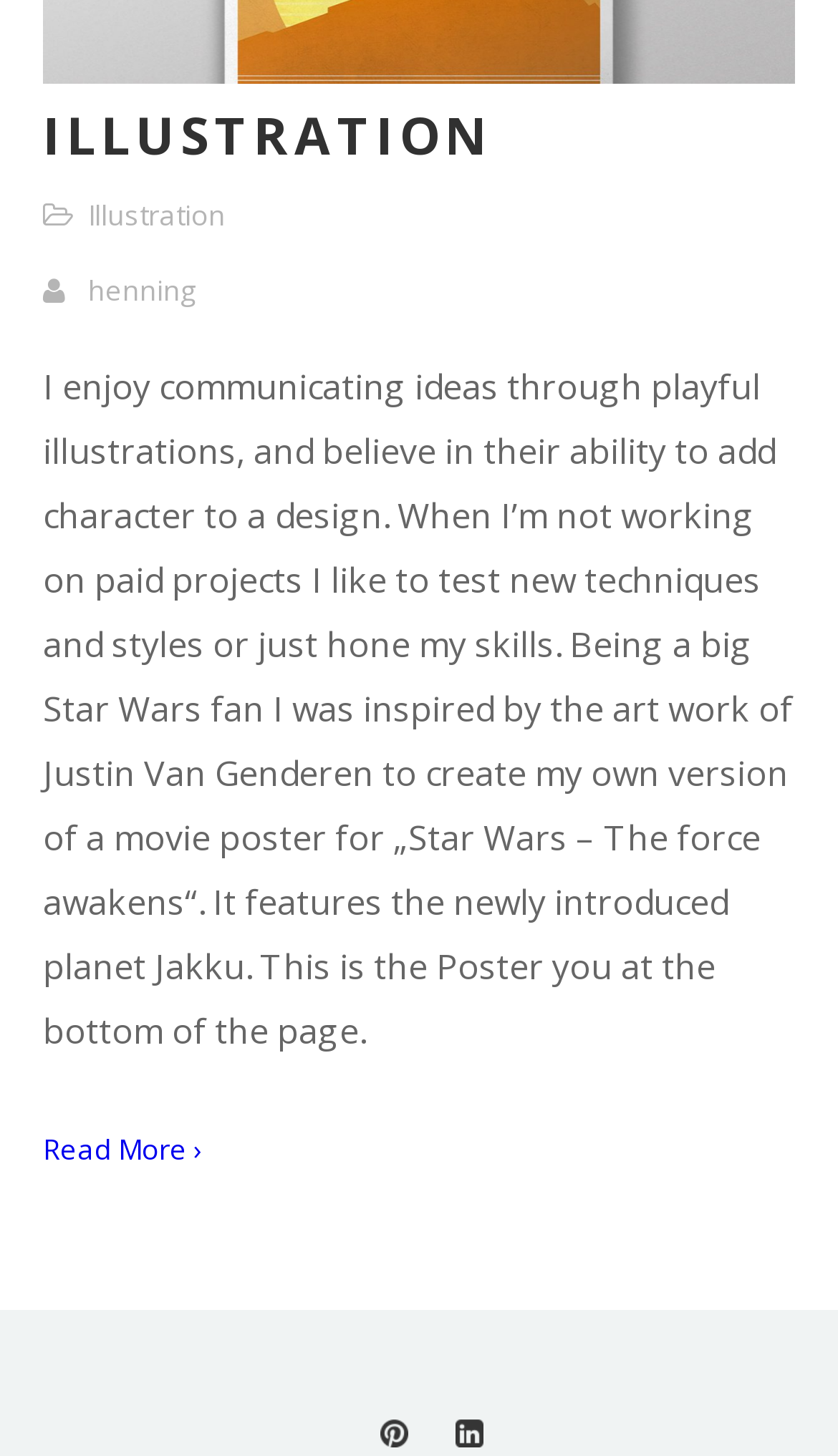Given the element description: "October 14, 2021", predict the bounding box coordinates of this UI element. The coordinates must be four float numbers between 0 and 1, given as [left, top, right, bottom].

None